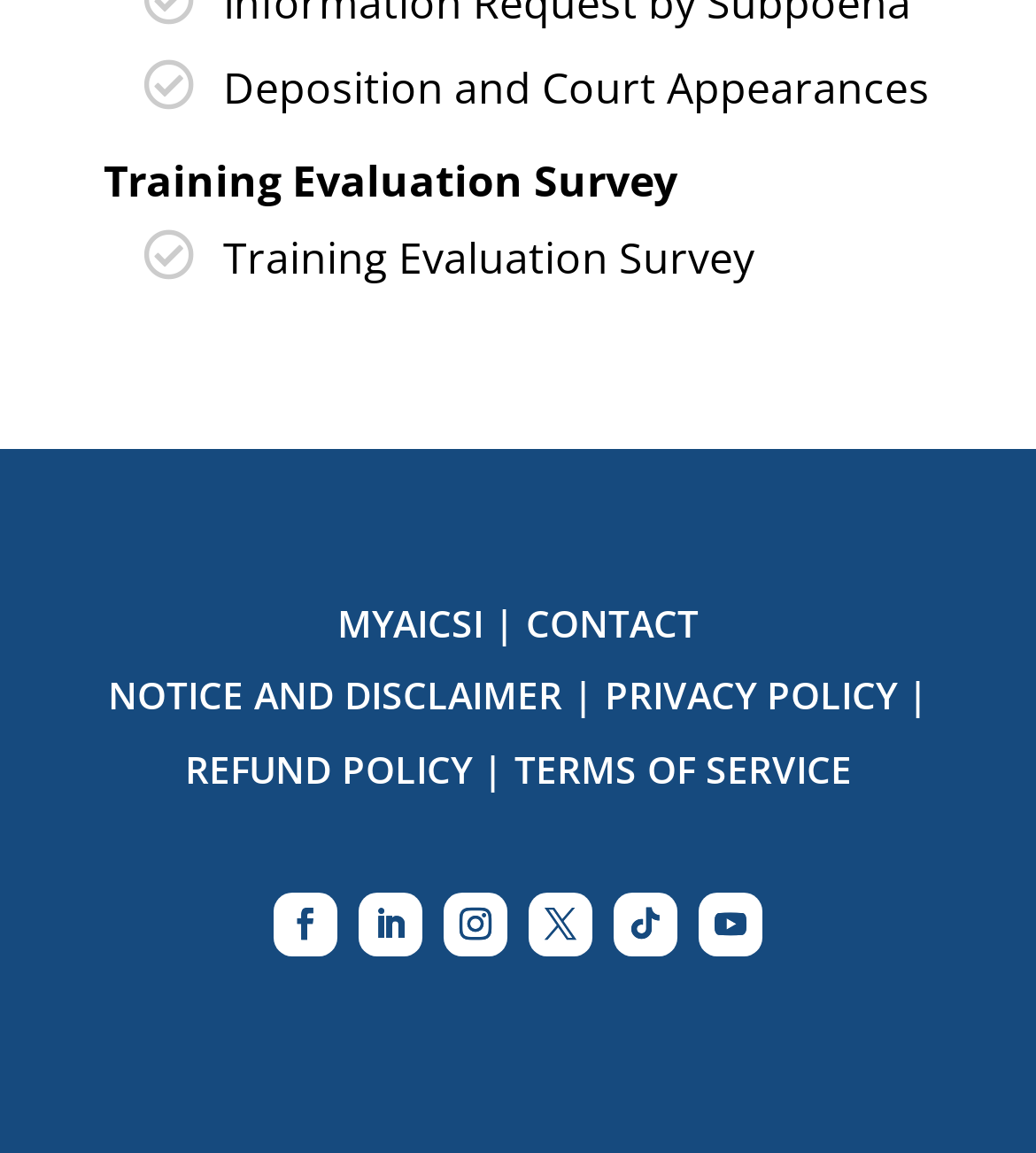Find and indicate the bounding box coordinates of the region you should select to follow the given instruction: "Send an email to the secretariat".

None